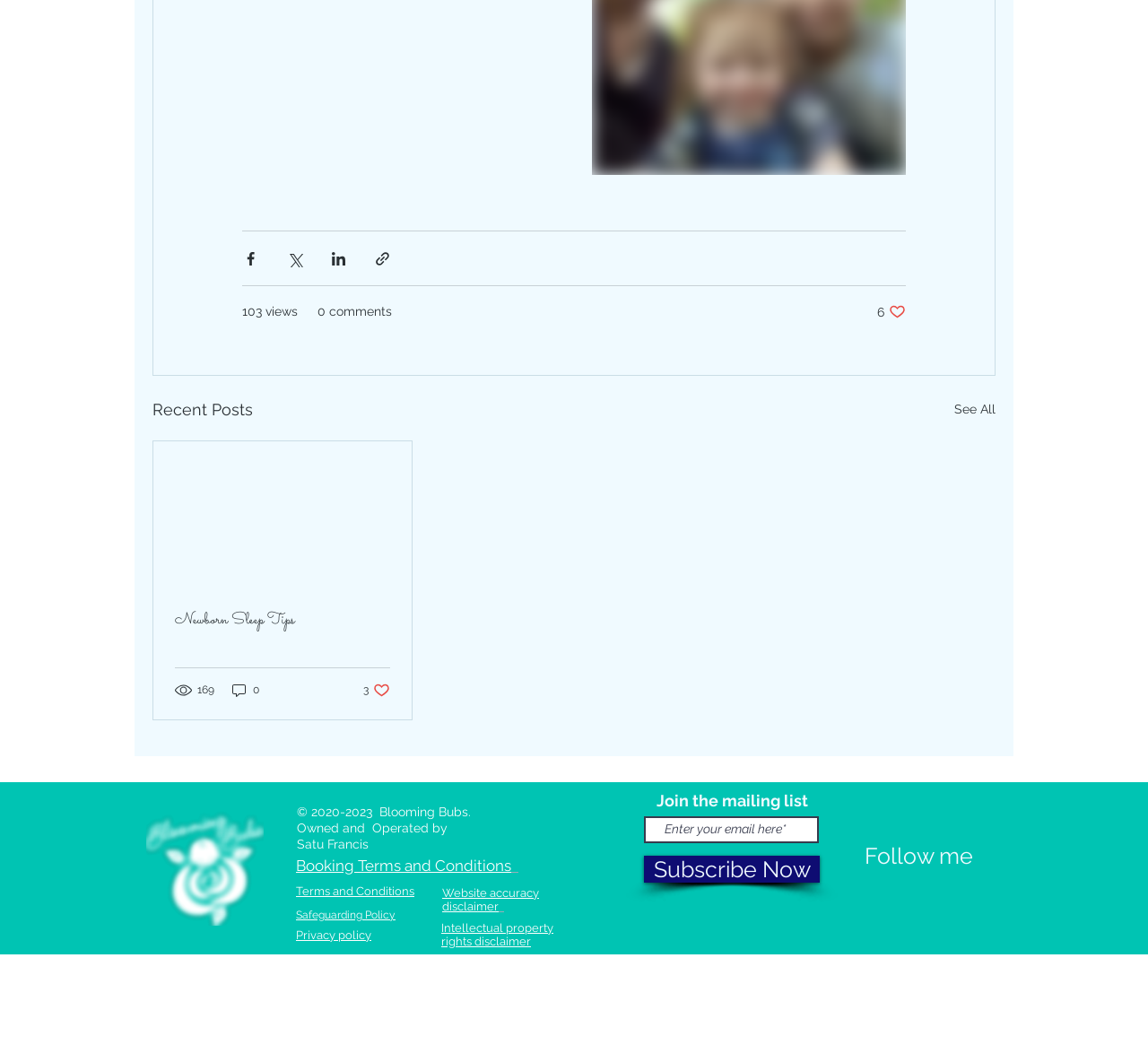Please specify the bounding box coordinates of the area that should be clicked to accomplish the following instruction: "Click on the 'HOME' link". The coordinates should consist of four float numbers between 0 and 1, i.e., [left, top, right, bottom].

None